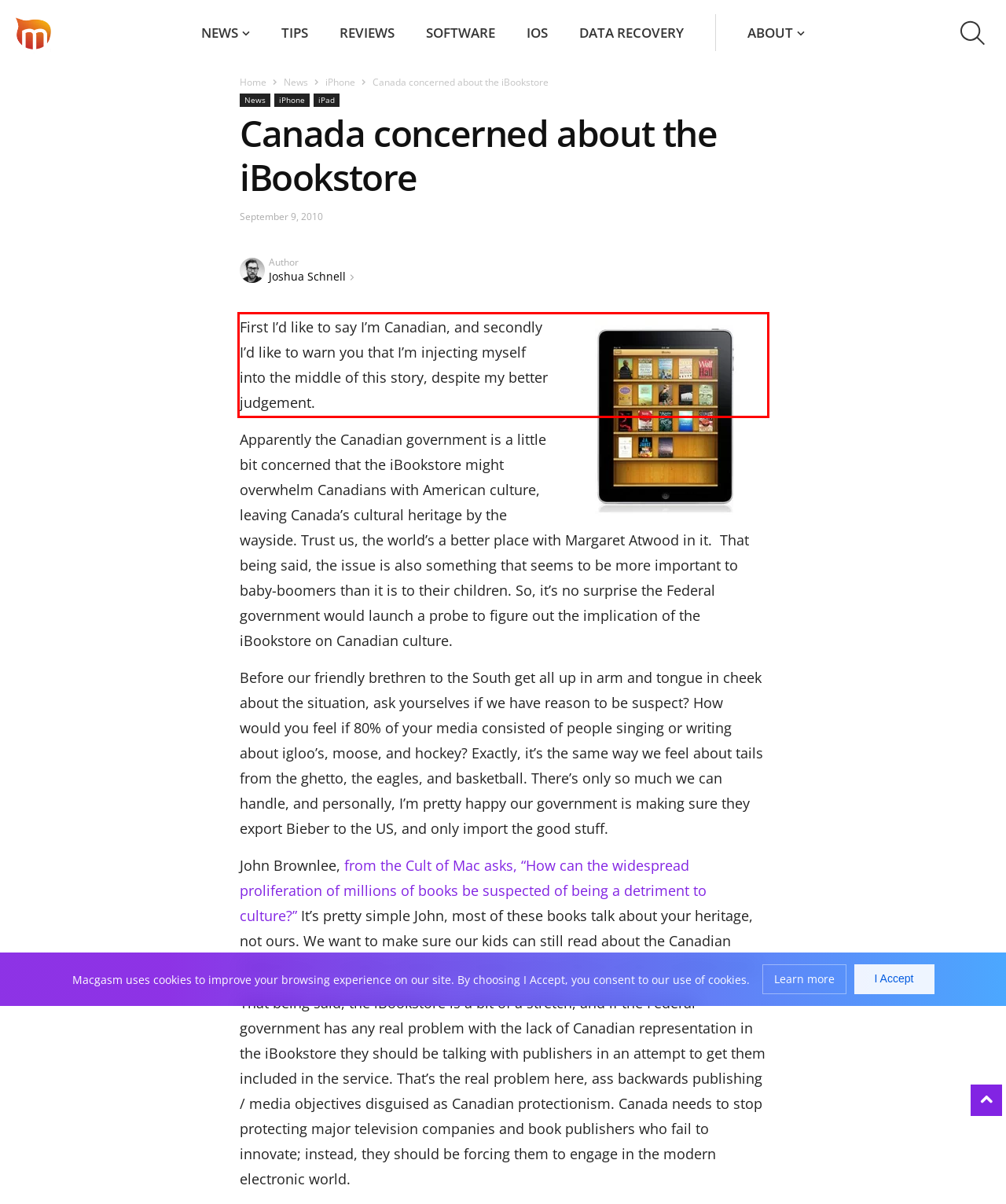Within the screenshot of the webpage, locate the red bounding box and use OCR to identify and provide the text content inside it.

First I’d like to say I’m Canadian, and secondly I’d like to warn you that I’m injecting myself into the middle of this story, despite my better judgement.